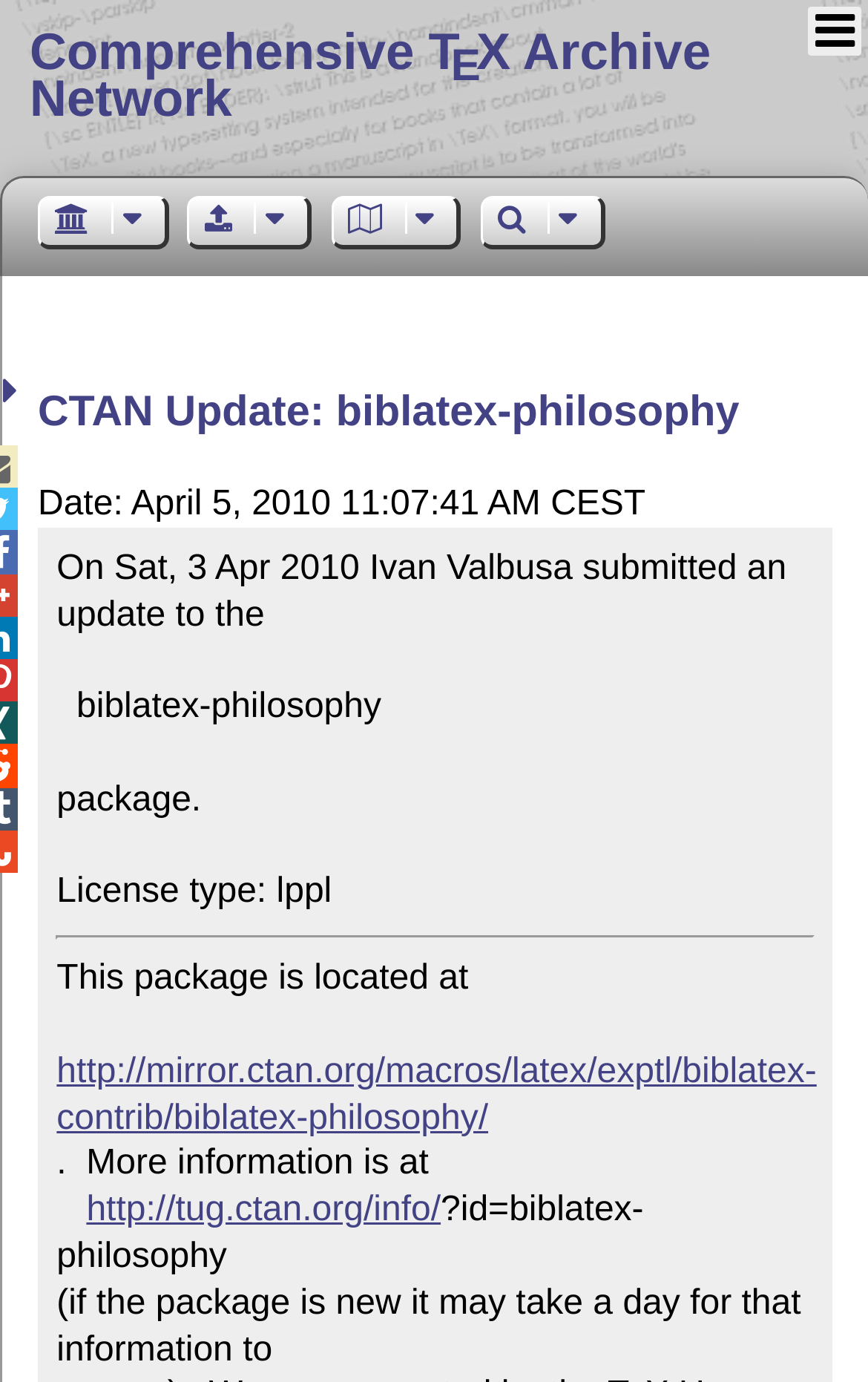Please specify the bounding box coordinates of the region to click in order to perform the following instruction: "Get more information at TUG CTAN".

[0.099, 0.862, 0.508, 0.89]